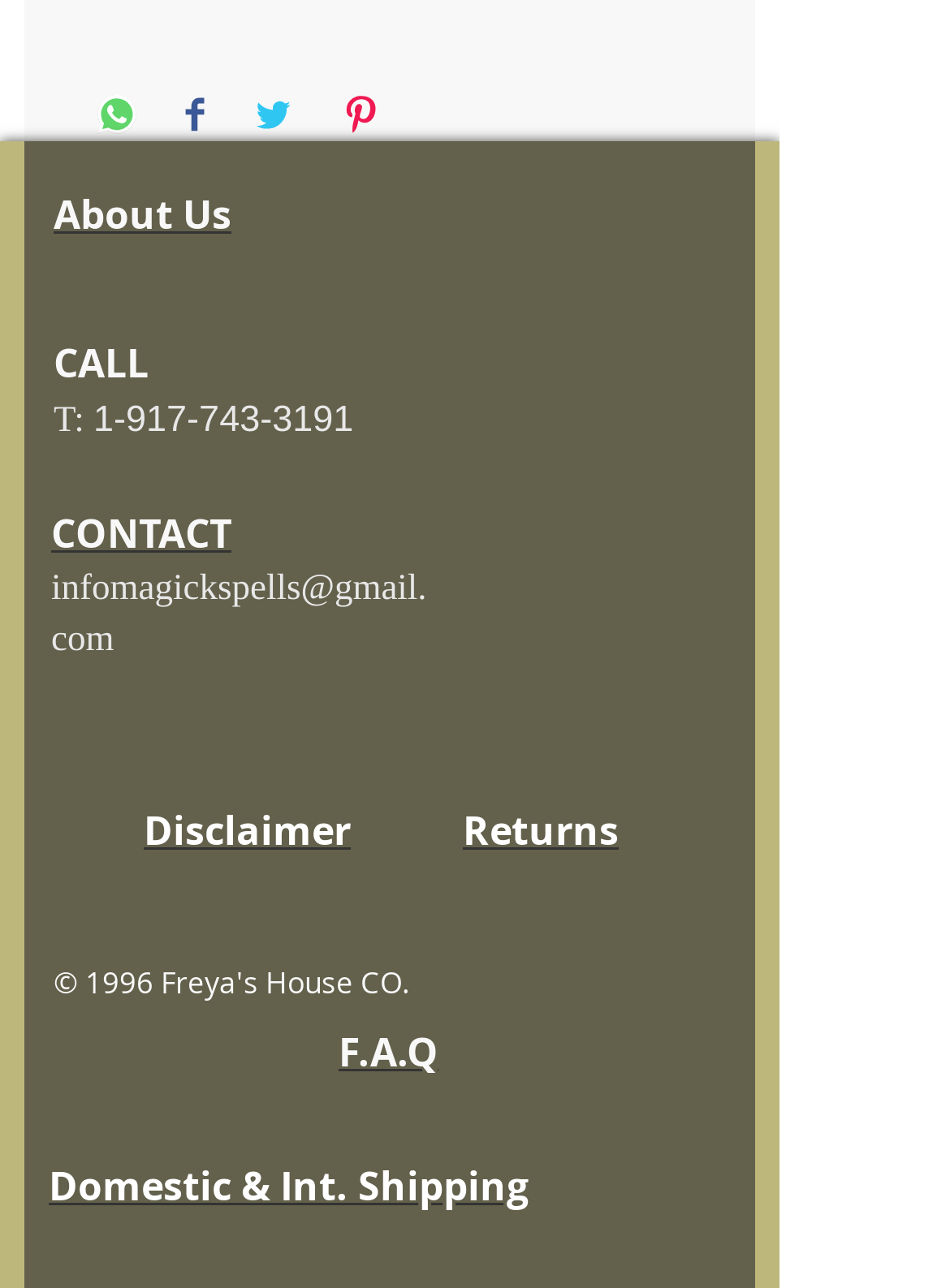What is the purpose of the 'Social Bar' section?
Offer a detailed and full explanation in response to the question.

The 'Social Bar' section contains links to the webpage's social media profiles, including Facebook, which can be used to connect with the webpage's owner or administrator on various social media platforms.